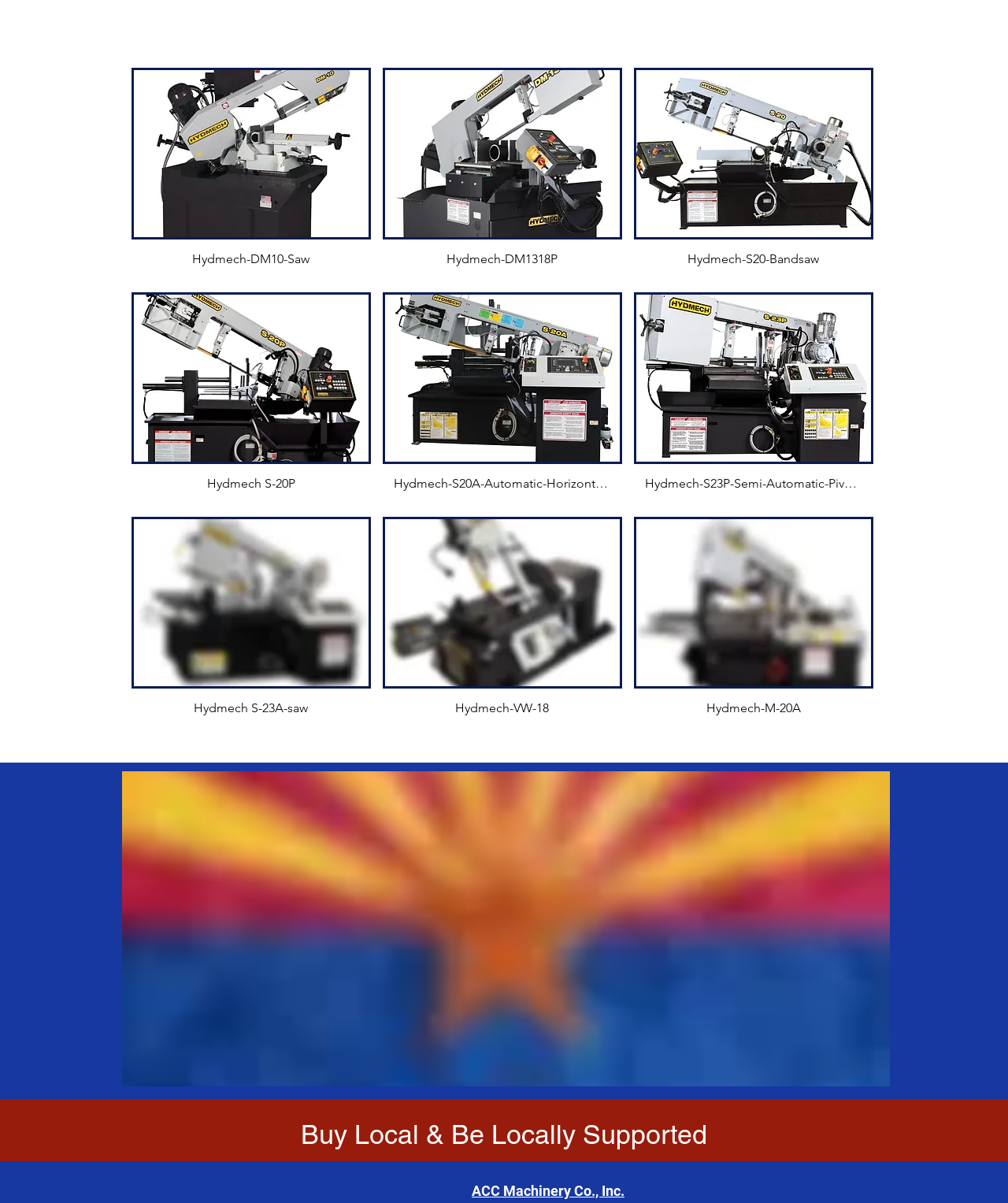Could you highlight the region that needs to be clicked to execute the instruction: "View Hydmech-DM10-Saw details"?

[0.13, 0.056, 0.368, 0.233]